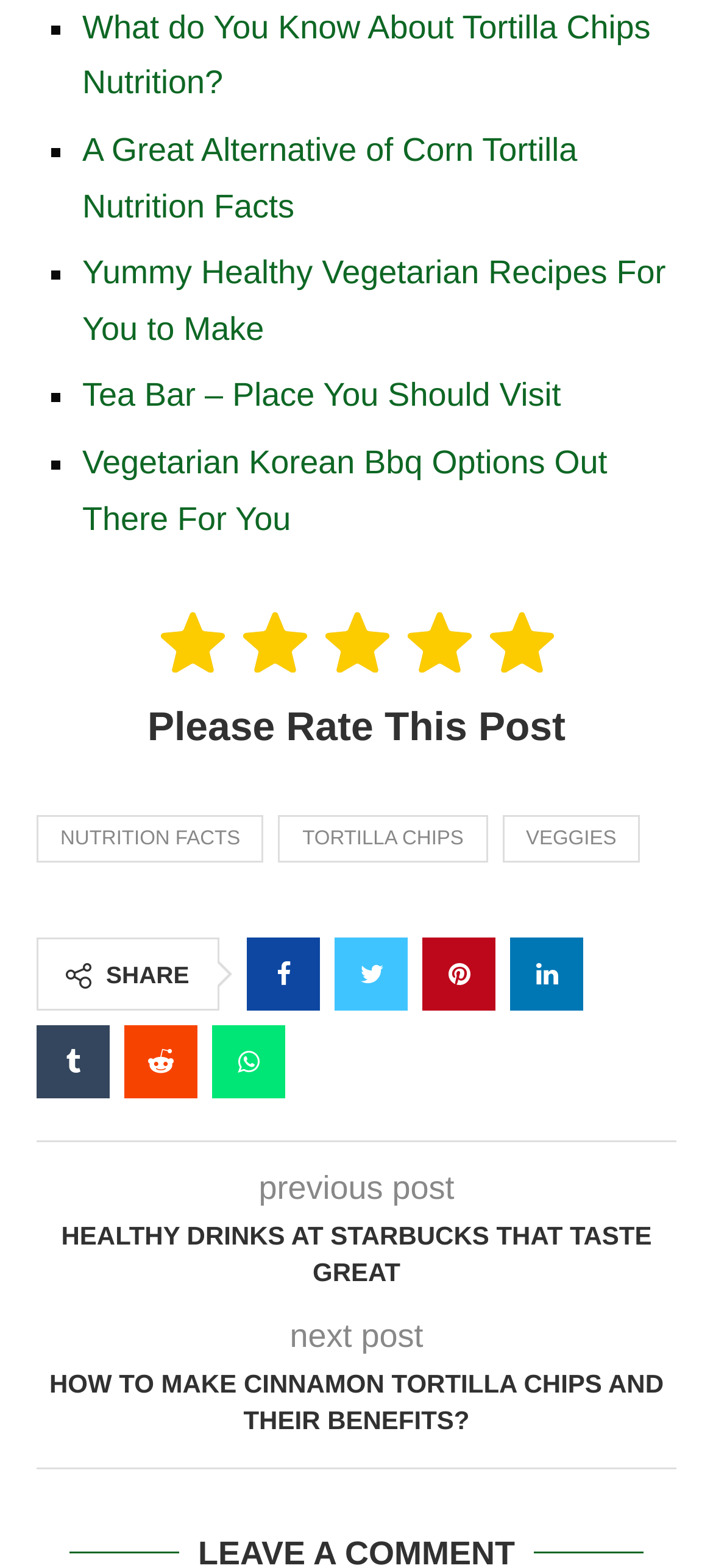Please specify the bounding box coordinates of the area that should be clicked to accomplish the following instruction: "Go to 'HEALTHY DRINKS AT STARBUCKS THAT TASTE GREAT'". The coordinates should consist of four float numbers between 0 and 1, i.e., [left, top, right, bottom].

[0.051, 0.778, 0.949, 0.823]